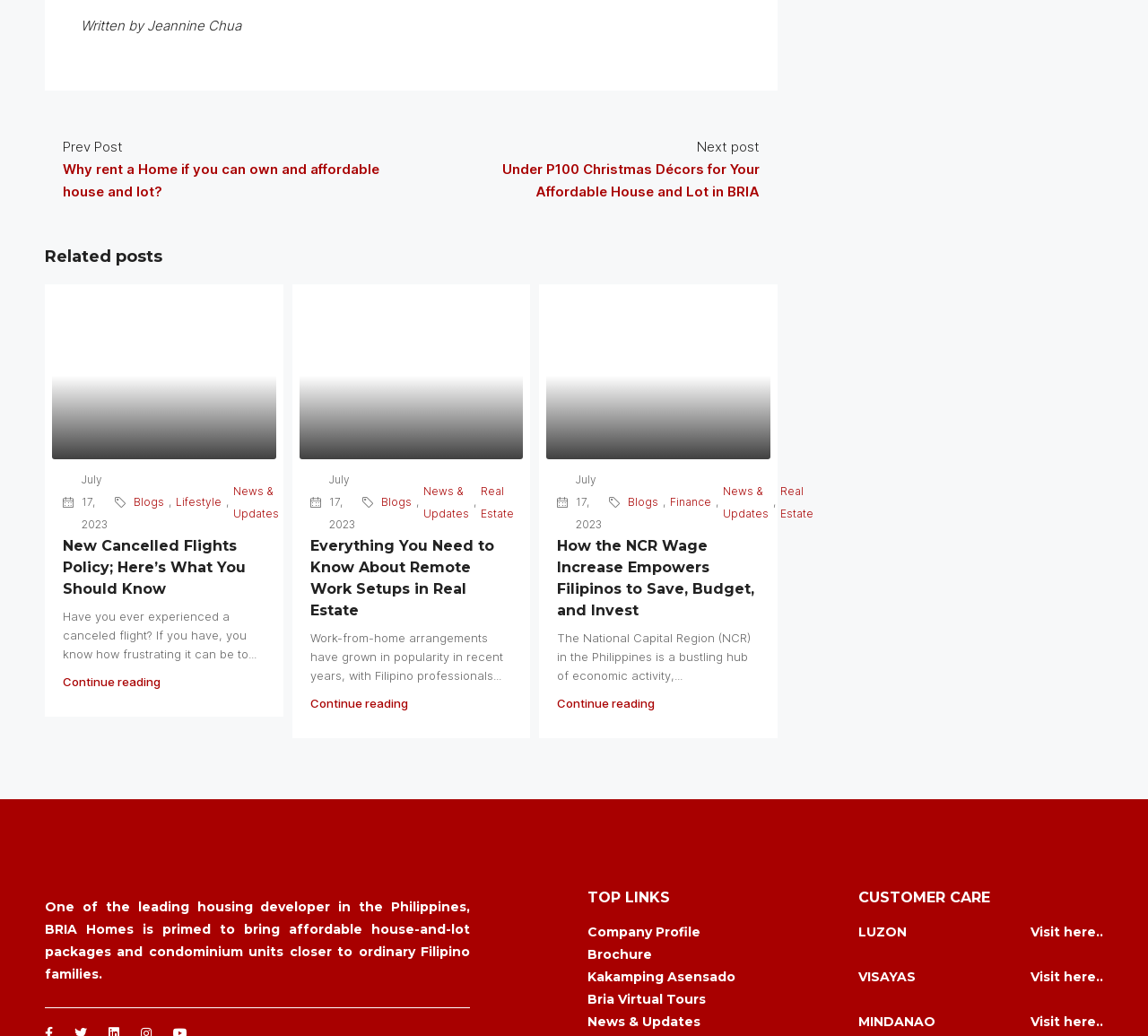Determine the bounding box coordinates for the area that should be clicked to carry out the following instruction: "Read 'New Cancelled Flights Policy; Here’s What You Should Know'".

[0.055, 0.517, 0.231, 0.58]